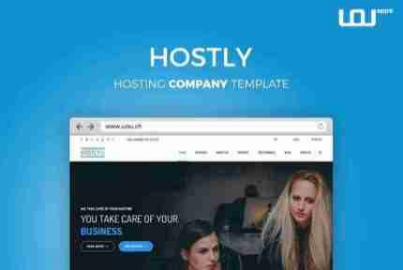Illustrate the scene in the image with a detailed description.

The image showcases the "Hostly" template, designed specifically for hosting companies. The clean and modern interface prominently features a blue background that sets a professional tone. At the top, the website URL is displayed, indicating that this template is centered around web hosting services. 

Beneath the URL, the phrase "YOU TAKE CARE OF YOUR BUSINESS" serves as a motivational tagline, implying a supportive role for the service provider. The layout includes images of two professional individuals, suggesting a relatable and personal approach to hosting solutions. Overall, the design reflects responsiveness and user-friendliness, making it ideal for businesses looking to establish a strong online presence in the hosting industry.